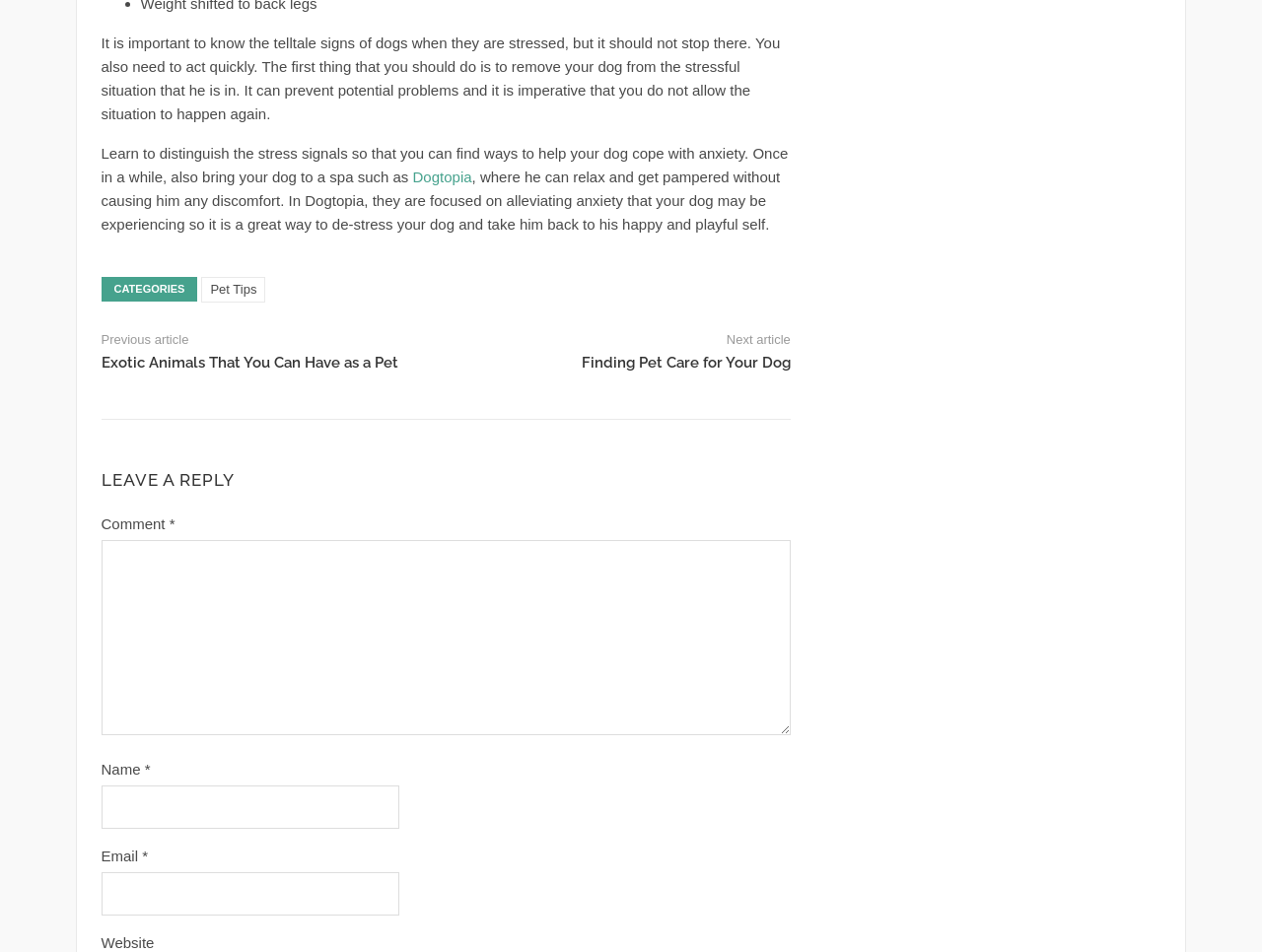Can you give a comprehensive explanation to the question given the content of the image?
What is the topic of the previous article?

In the footer section, there is a link to the previous article, and the topic of that article is 'Exotic Animals That You Can Have as a Pet'.